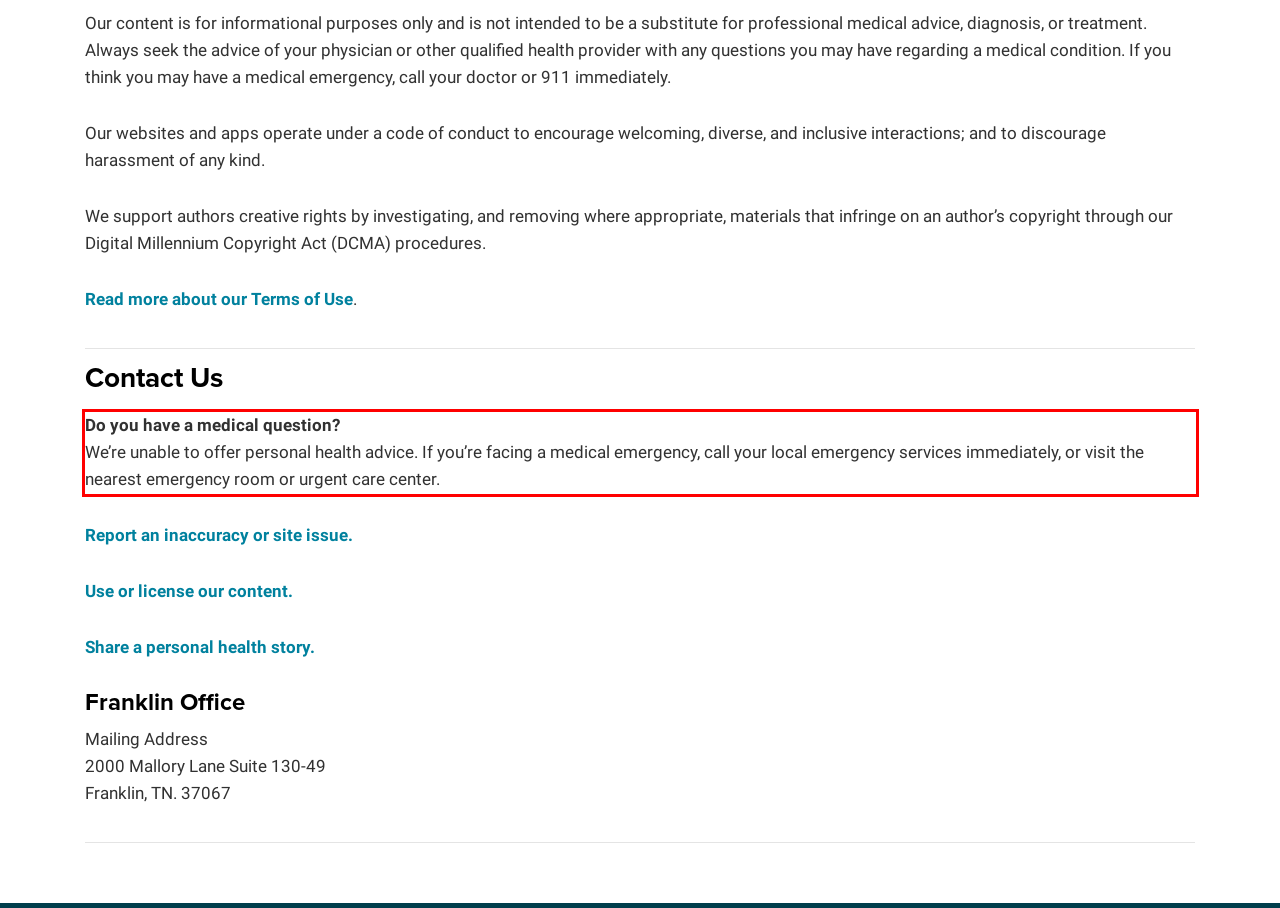You are presented with a screenshot containing a red rectangle. Extract the text found inside this red bounding box.

Do you have a medical question? We’re unable to offer personal health advice. If you’re facing a medical emergency, call your local emergency services immediately, or visit the nearest emergency room or urgent care center.